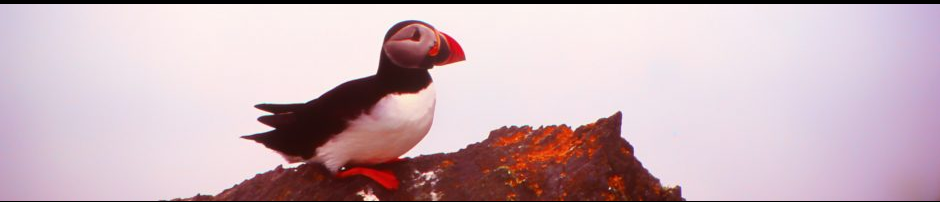Provide a comprehensive description of the image.

A vibrant image of a puffin perched on a rocky ledge, exuding a sense of pride and majesty. The bird's distinct black and white plumage, accented by its bright orange beak and feet, stands out against the muted pastel background. The puffin's striking expression adds personality to the scene, as it gazes towards the horizon, perhaps surveying its territory or calling out to its mates. The rocky setting is textured and earthy, contrasting beautifully with the puffin's colorful features. This snapshot captures a moment in the life of these charming seabirds, often found in coastal areas, emphasizing their unique charm and ecological significance.